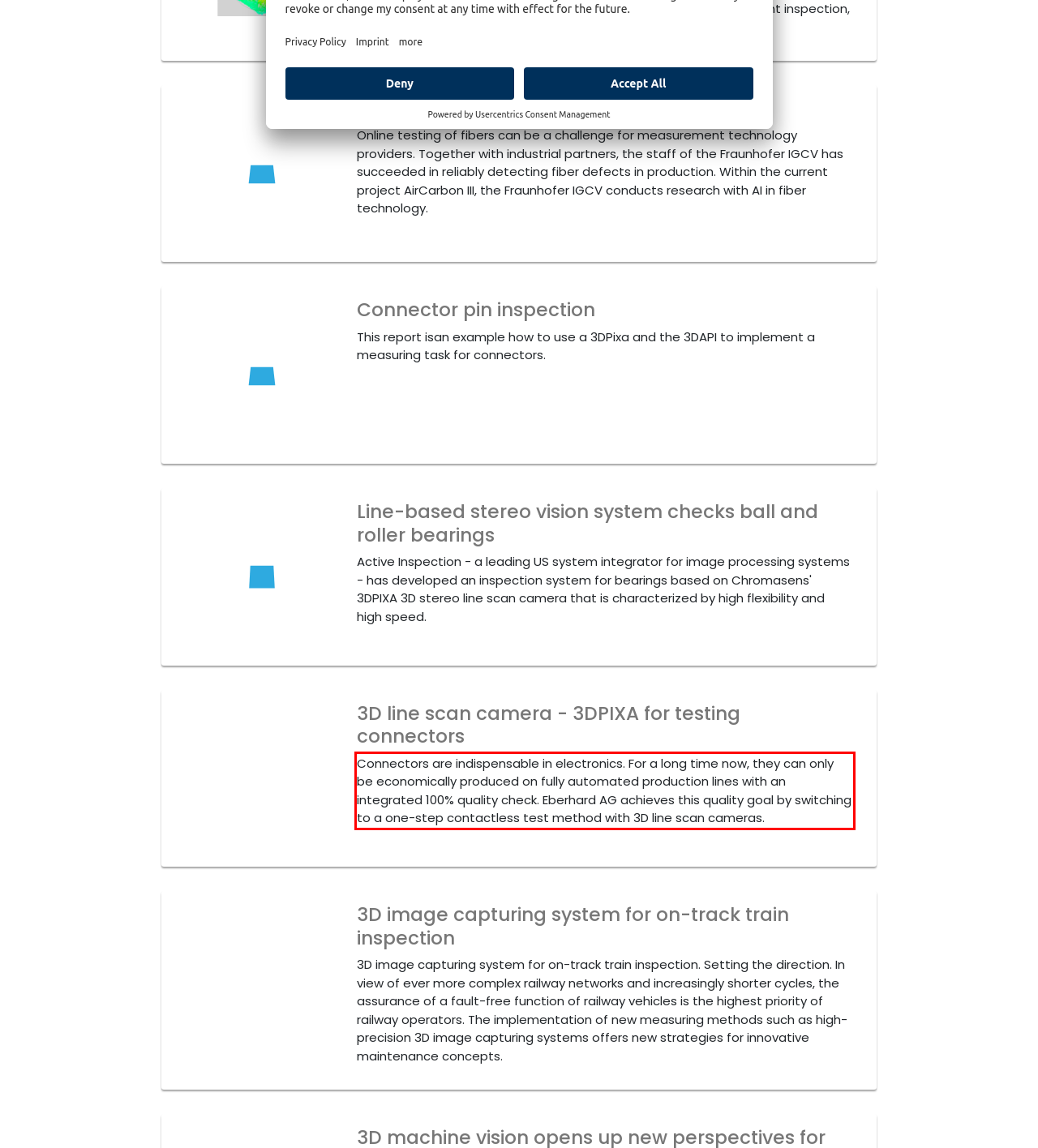You are looking at a screenshot of a webpage with a red rectangle bounding box. Use OCR to identify and extract the text content found inside this red bounding box.

Connectors are indispensable in electronics. For a long time now, they can only be economically produced on fully automated production lines with an integrated 100% quality check. Eberhard AG achieves this quality goal by switching to a one-step contactless test method with 3D line scan cameras.